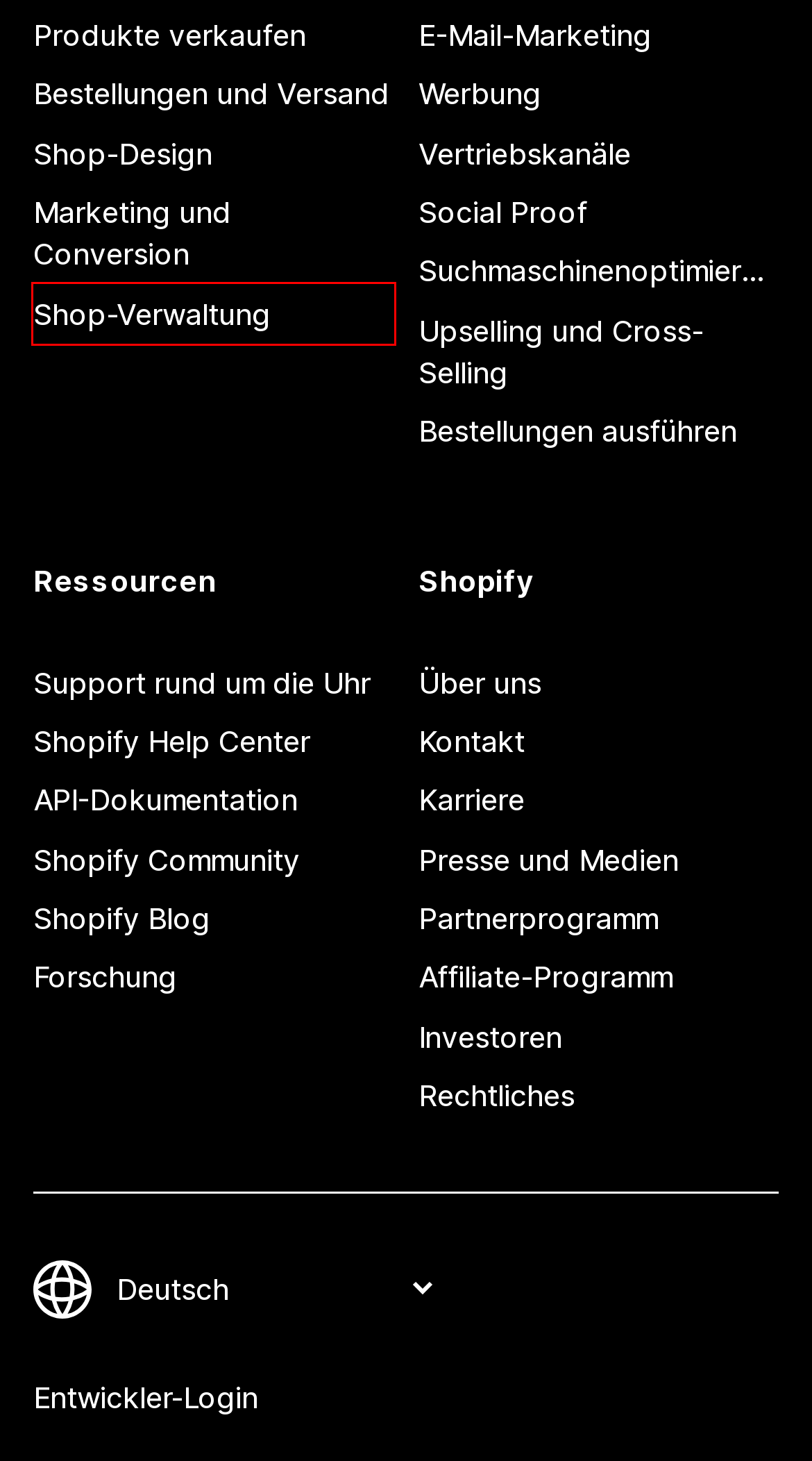Given a screenshot of a webpage with a red bounding box around a UI element, please identify the most appropriate webpage description that matches the new webpage after you click on the element. Here are the candidates:
A. Shopify-Community (DE)
B. Die besten Werbung-Apps für 2024 – Shopify App Store
C. Shopify App Store
D. Shopify Help Center
E. Die besten Vertriebskanäle-Apps für 2024 – Shopify App Store
F. E-Commerce-Marketing-Blog – E-Commerce-News, Tipps für Onlineshops und mehr - Shopify Deutschland
G. Die besten Shop-Verwaltung-Apps für 2024 – Shopify App Store
H. Shopify - Pressroom

G